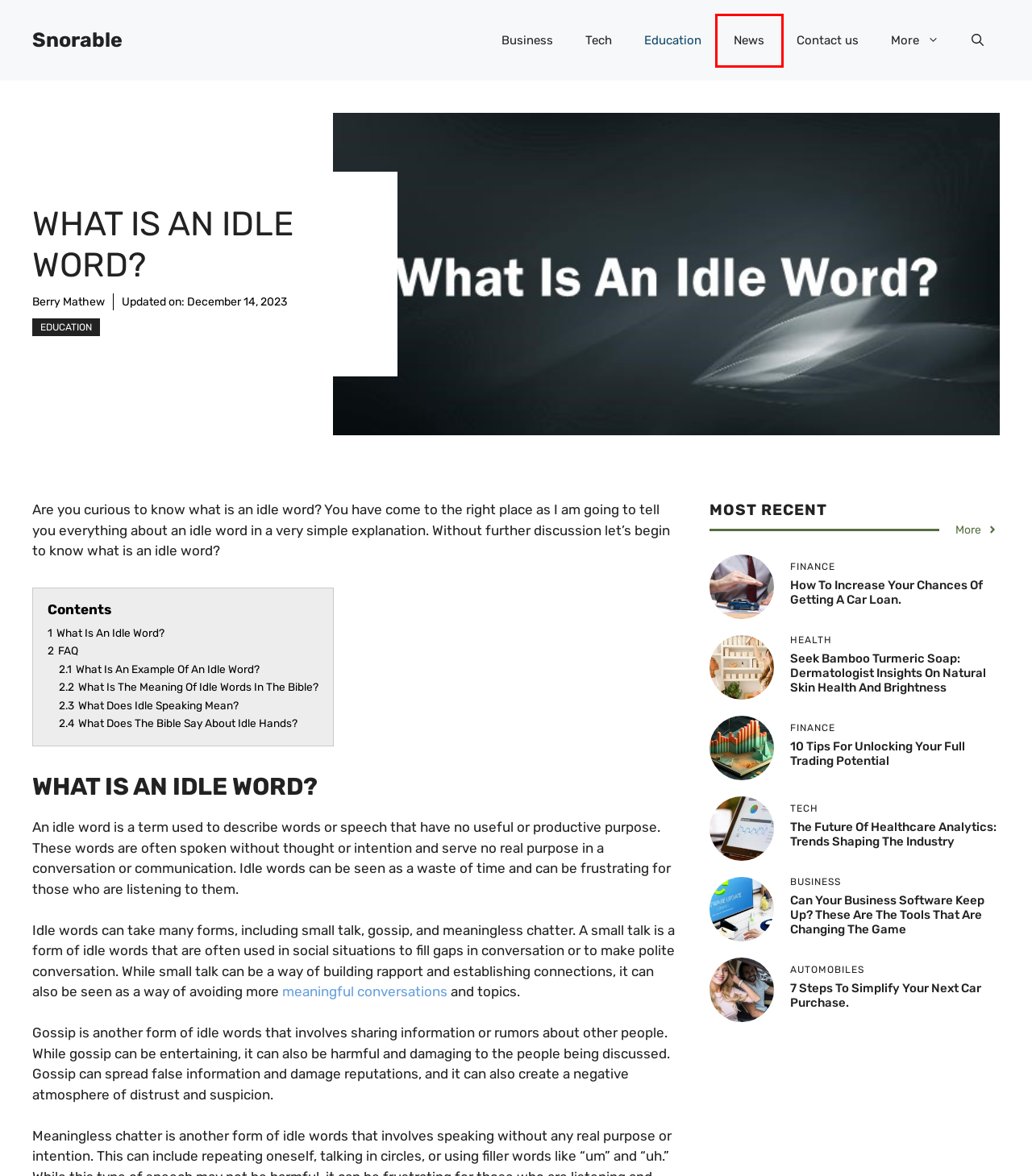Given a screenshot of a webpage with a red bounding box around an element, choose the most appropriate webpage description for the new page displayed after clicking the element within the bounding box. Here are the candidates:
A. Berry Mathew - Snorable
B. Business - Snorable
C. More - Snorable
D. How to increase your chances of getting a car loan. - Snorable
E. News - Snorable
F. Tech - Snorable
G. 10 Tips for Unlocking Your Full Trading Potential - Snorable
H. Education - Snorable

E